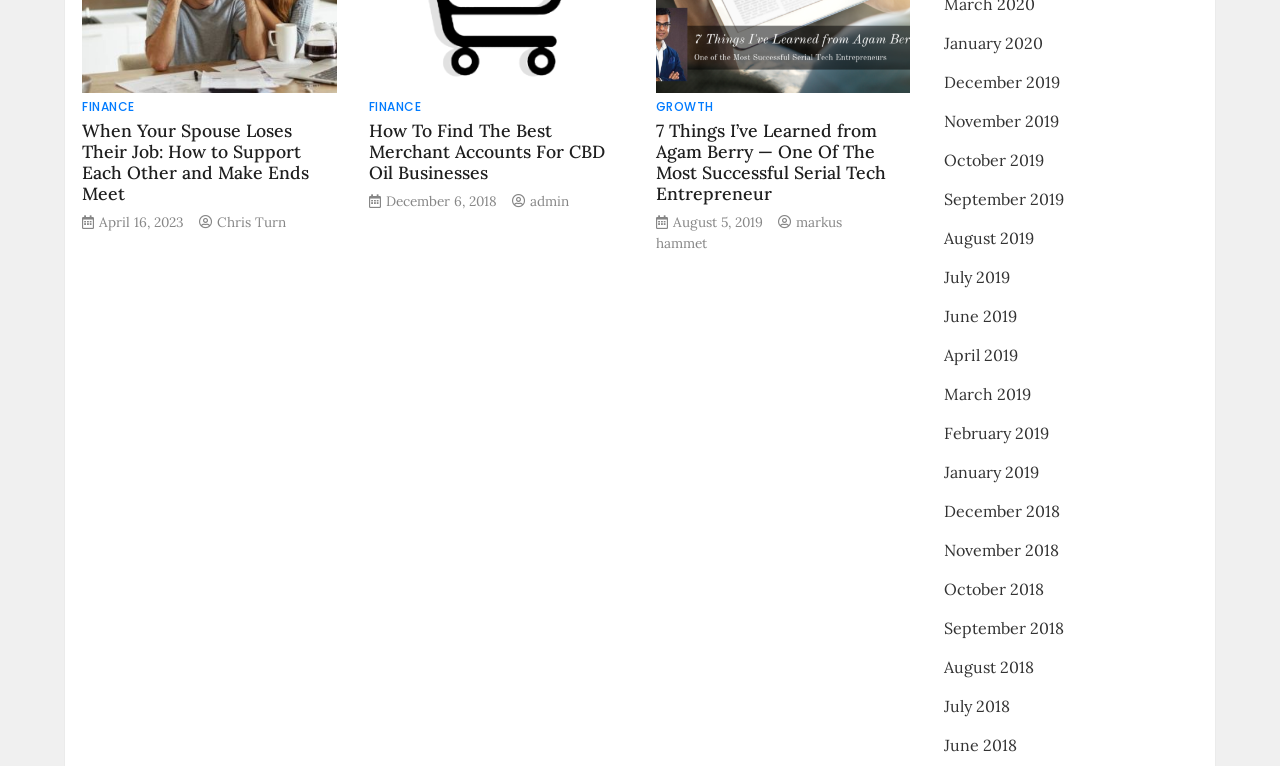What is the category of the third article?
Give a detailed response to the question by analyzing the screenshot.

I found the category of the third article by looking at the link element with the text 'GROWTH' above the third HeaderAsNonLandmark element.